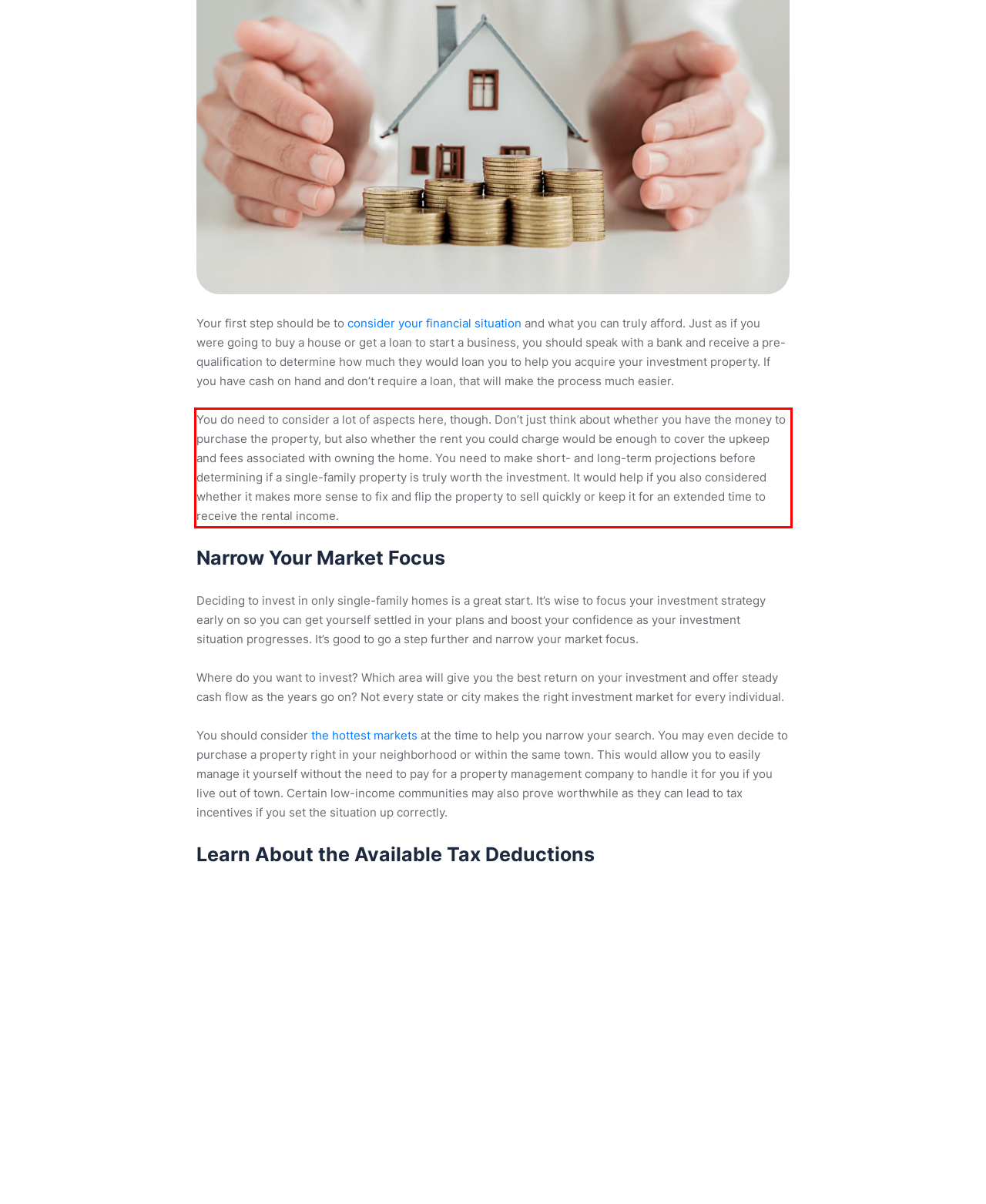Using the provided screenshot, read and generate the text content within the red-bordered area.

You do need to consider a lot of aspects here, though. Don’t just think about whether you have the money to purchase the property, but also whether the rent you could charge would be enough to cover the upkeep and fees associated with owning the home. You need to make short- and long-term projections before determining if a single-family property is truly worth the investment. It would help if you also considered whether it makes more sense to fix and flip the property to sell quickly or keep it for an extended time to receive the rental income.